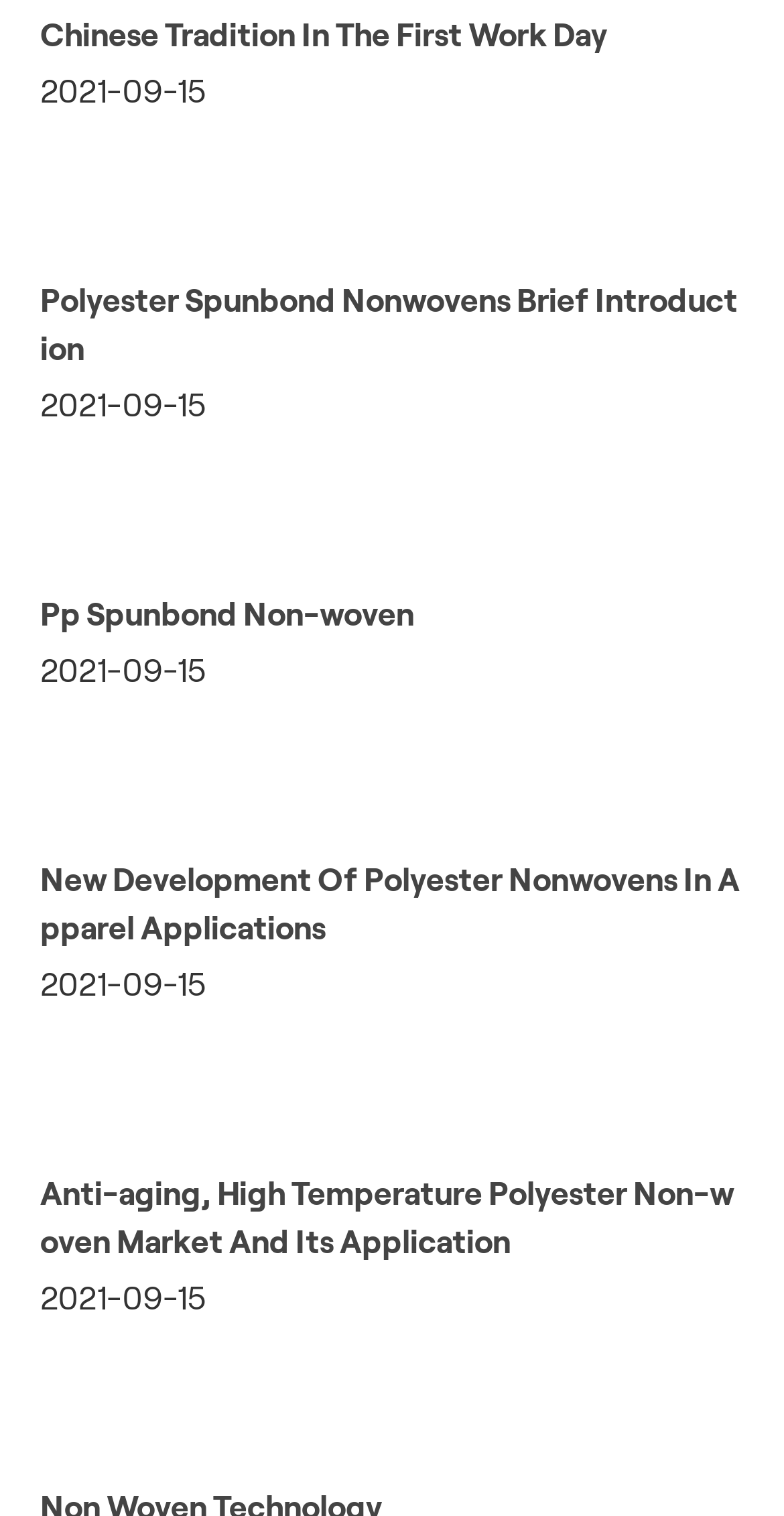Determine the bounding box coordinates of the clickable area required to perform the following instruction: "Read the article about Polyester Spunbond Nonwovens Brief Introduction". The coordinates should be represented as four float numbers between 0 and 1: [left, top, right, bottom].

[0.051, 0.185, 0.941, 0.242]